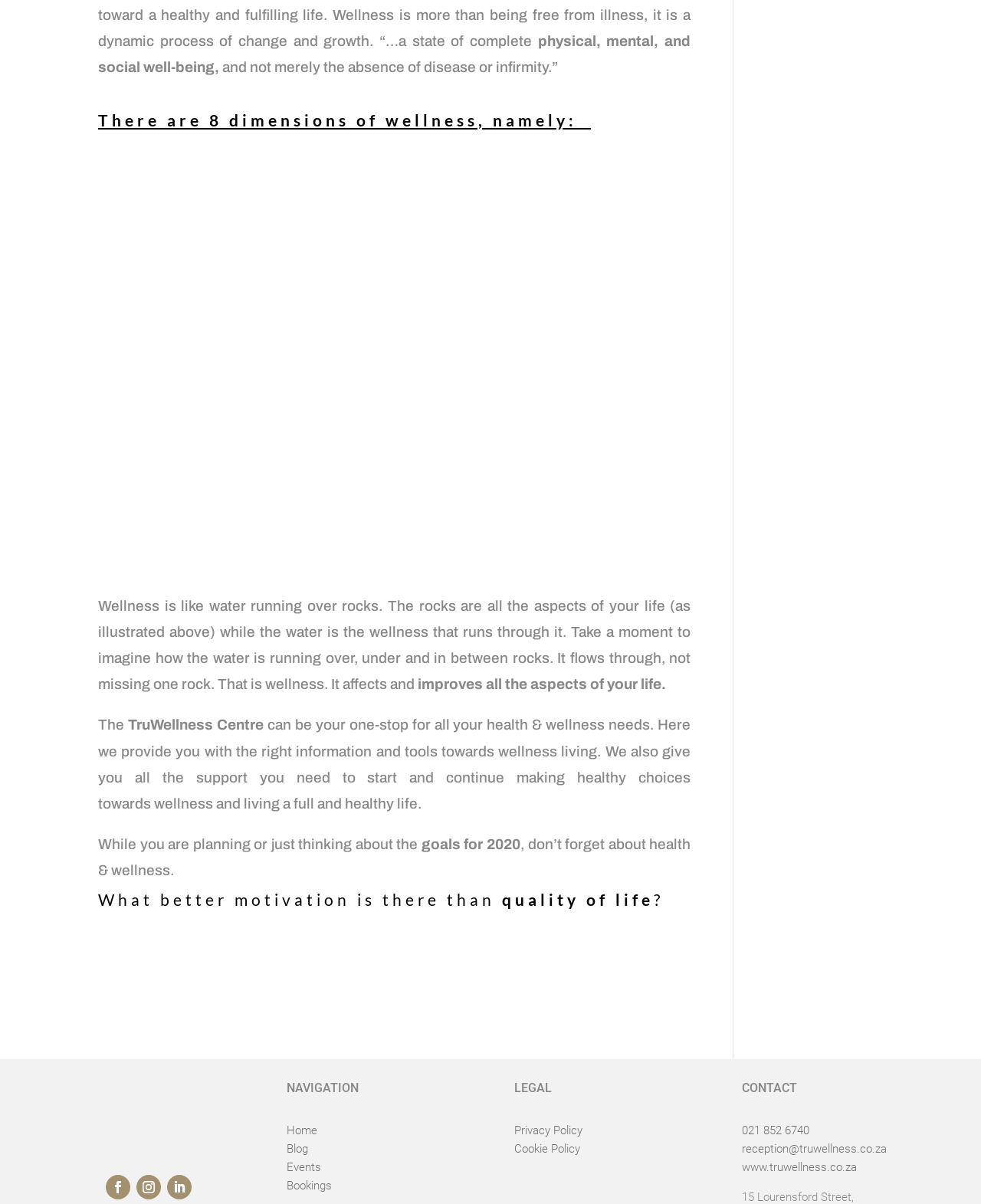Locate the bounding box coordinates of the element that should be clicked to fulfill the instruction: "Call the phone number 021 852 6740".

[0.756, 0.933, 0.825, 0.944]